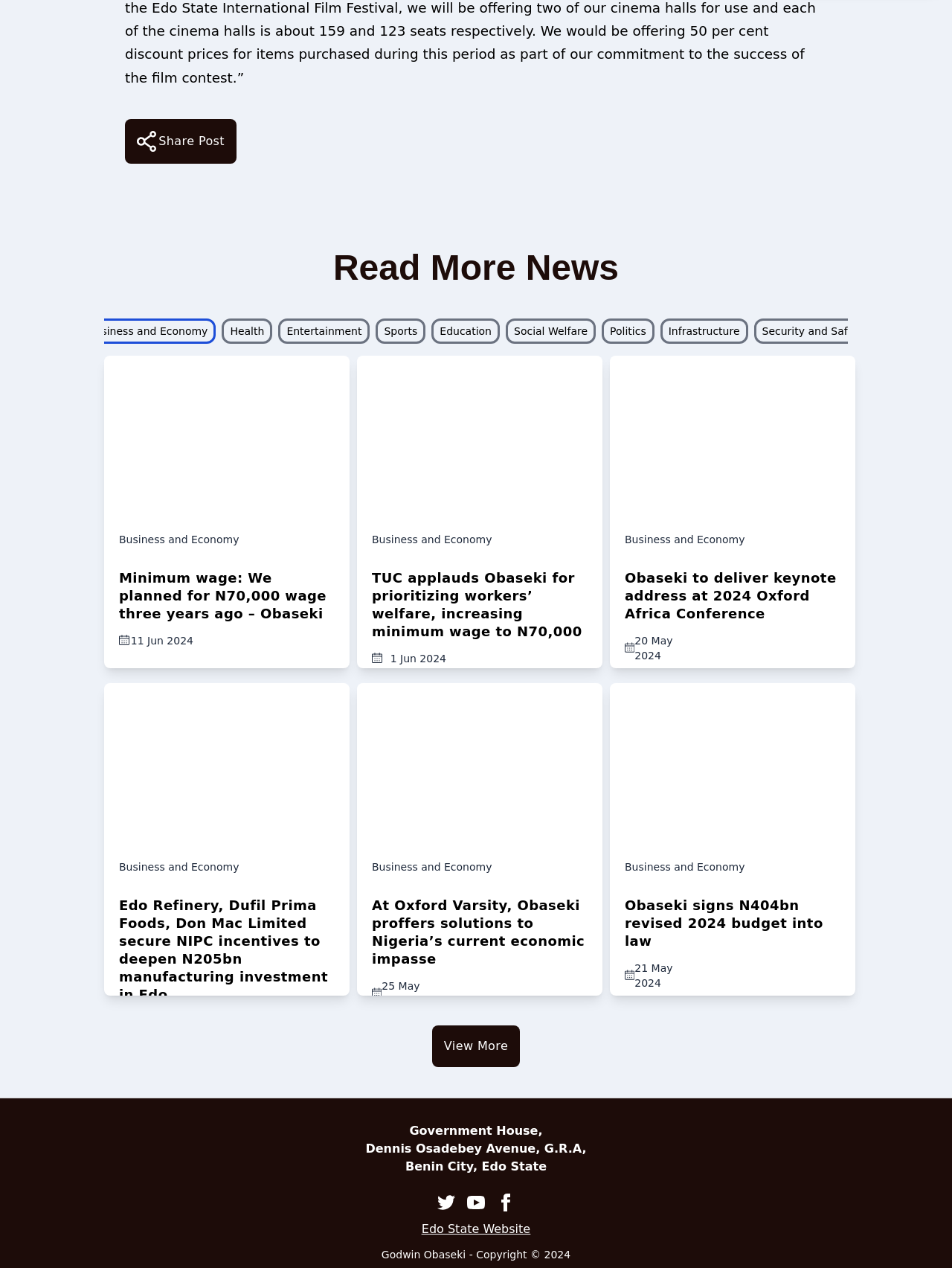What is the purpose of the button with the text 'Share Post'?
Analyze the image and deliver a detailed answer to the question.

I determined the answer by looking at the button element with the text 'Share Post' and inferring its purpose based on its text and position on the webpage.